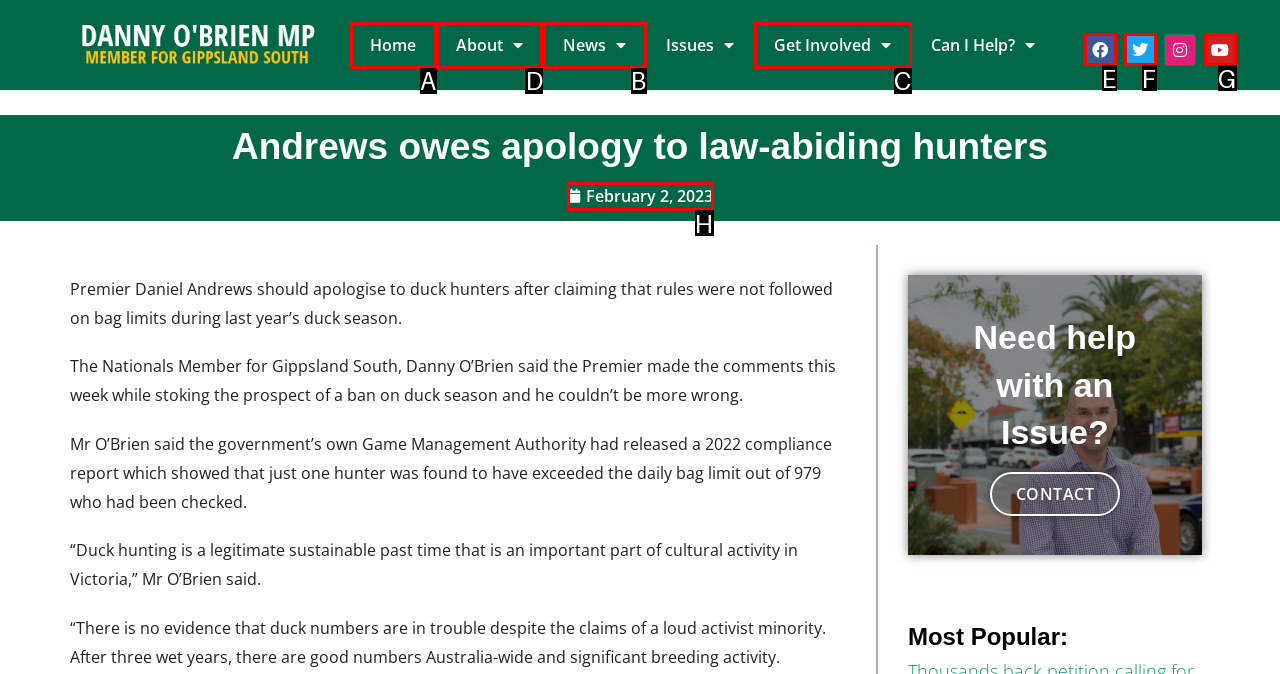Find the correct option to complete this instruction: Open the About menu. Reply with the corresponding letter.

D